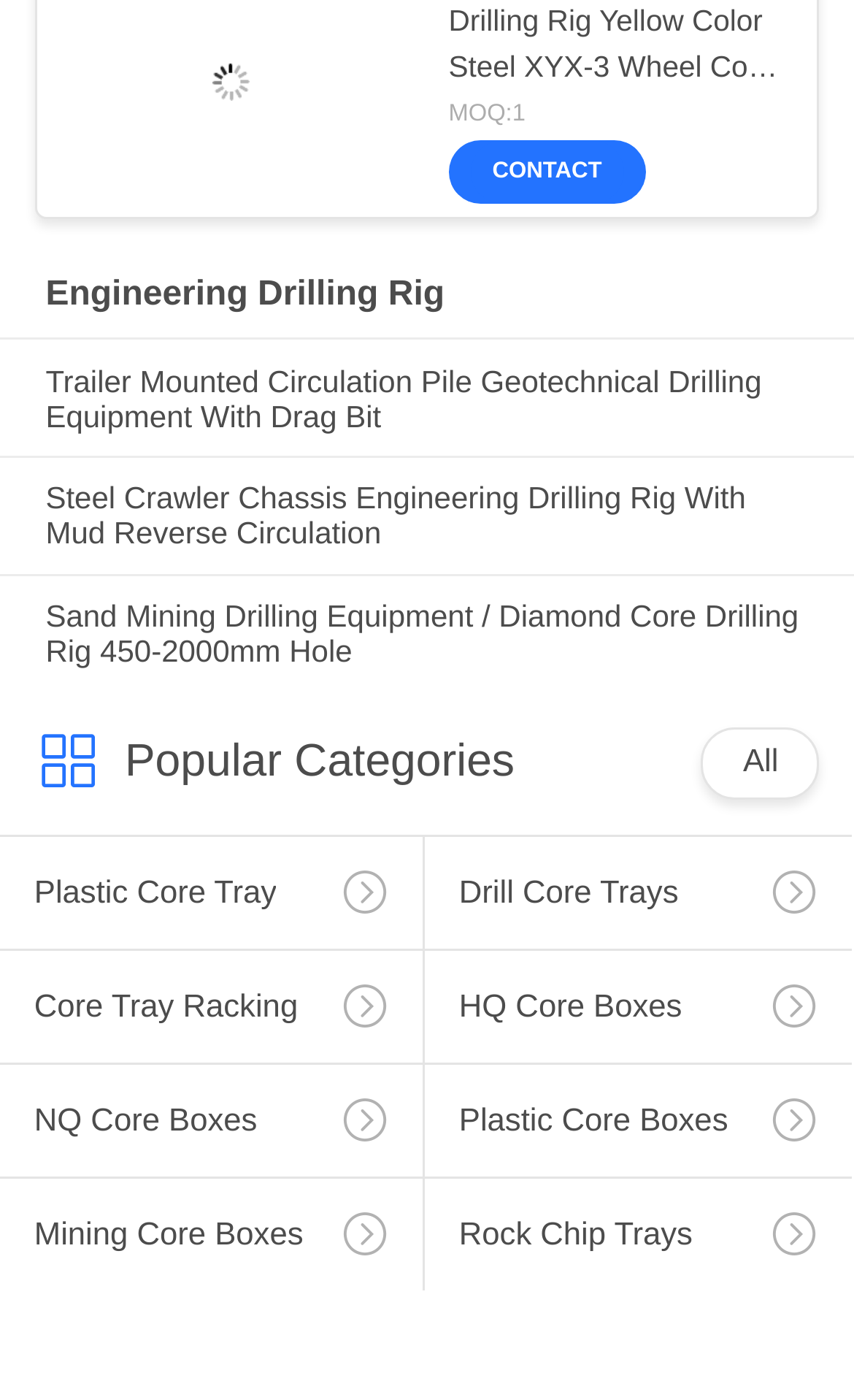Determine the bounding box coordinates of the clickable area required to perform the following instruction: "Click on the CONTACT link". The coordinates should be represented as four float numbers between 0 and 1: [left, top, right, bottom].

[0.576, 0.114, 0.705, 0.131]